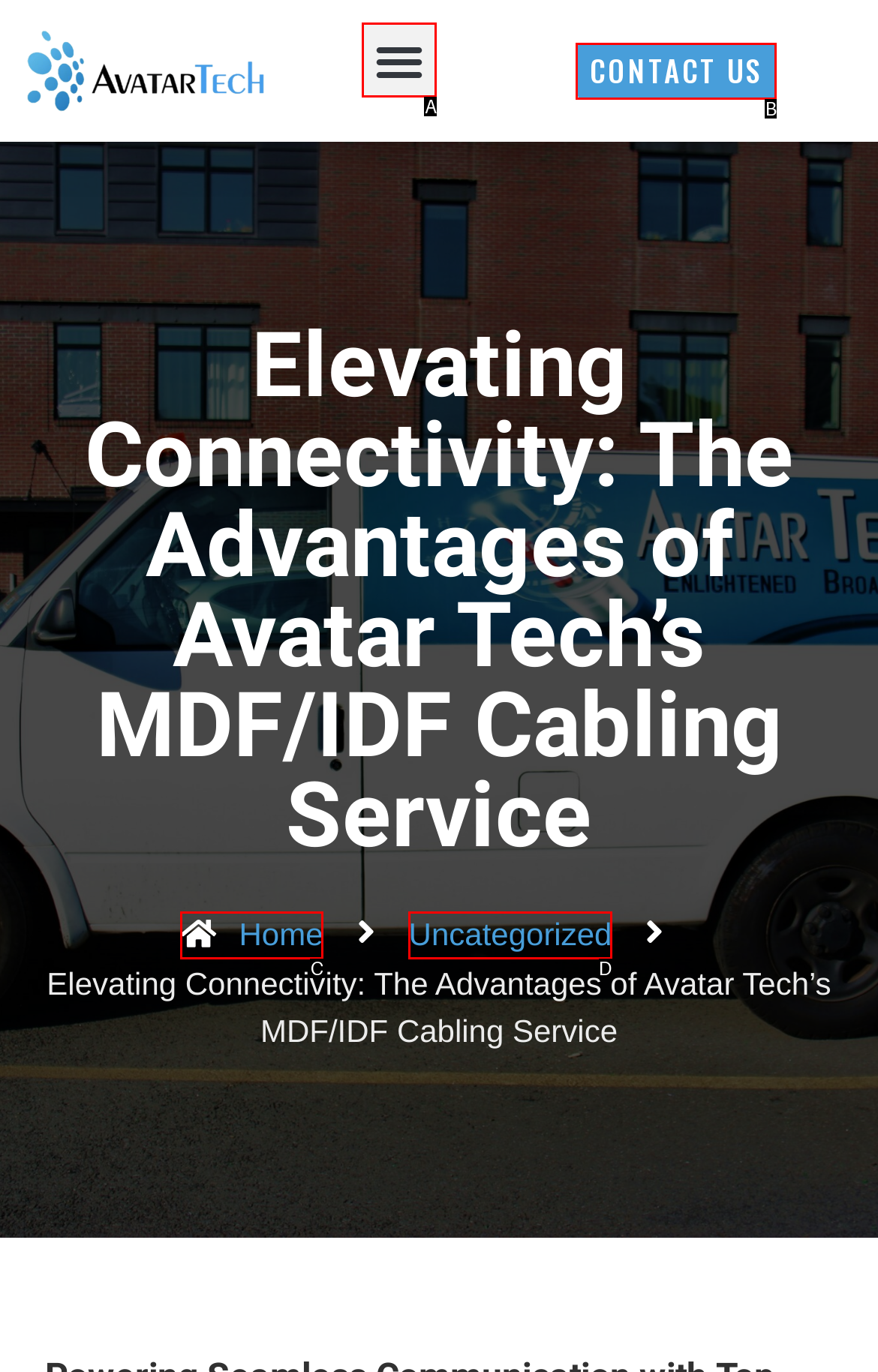Determine which option fits the element description: Uncategorized
Answer with the option’s letter directly.

D